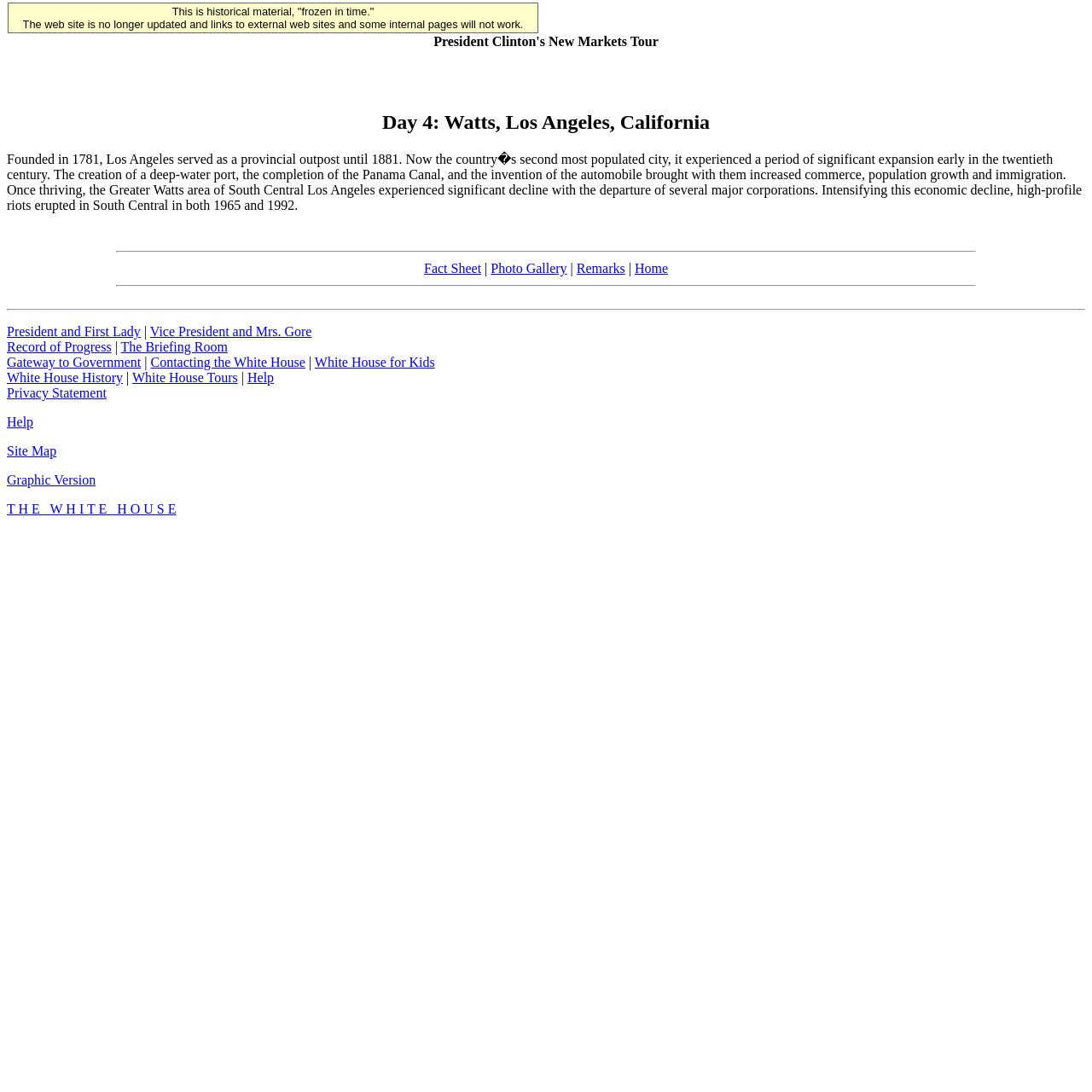Locate the bounding box coordinates of the clickable area needed to fulfill the instruction: "Go to Home".

[0.581, 0.239, 0.612, 0.252]